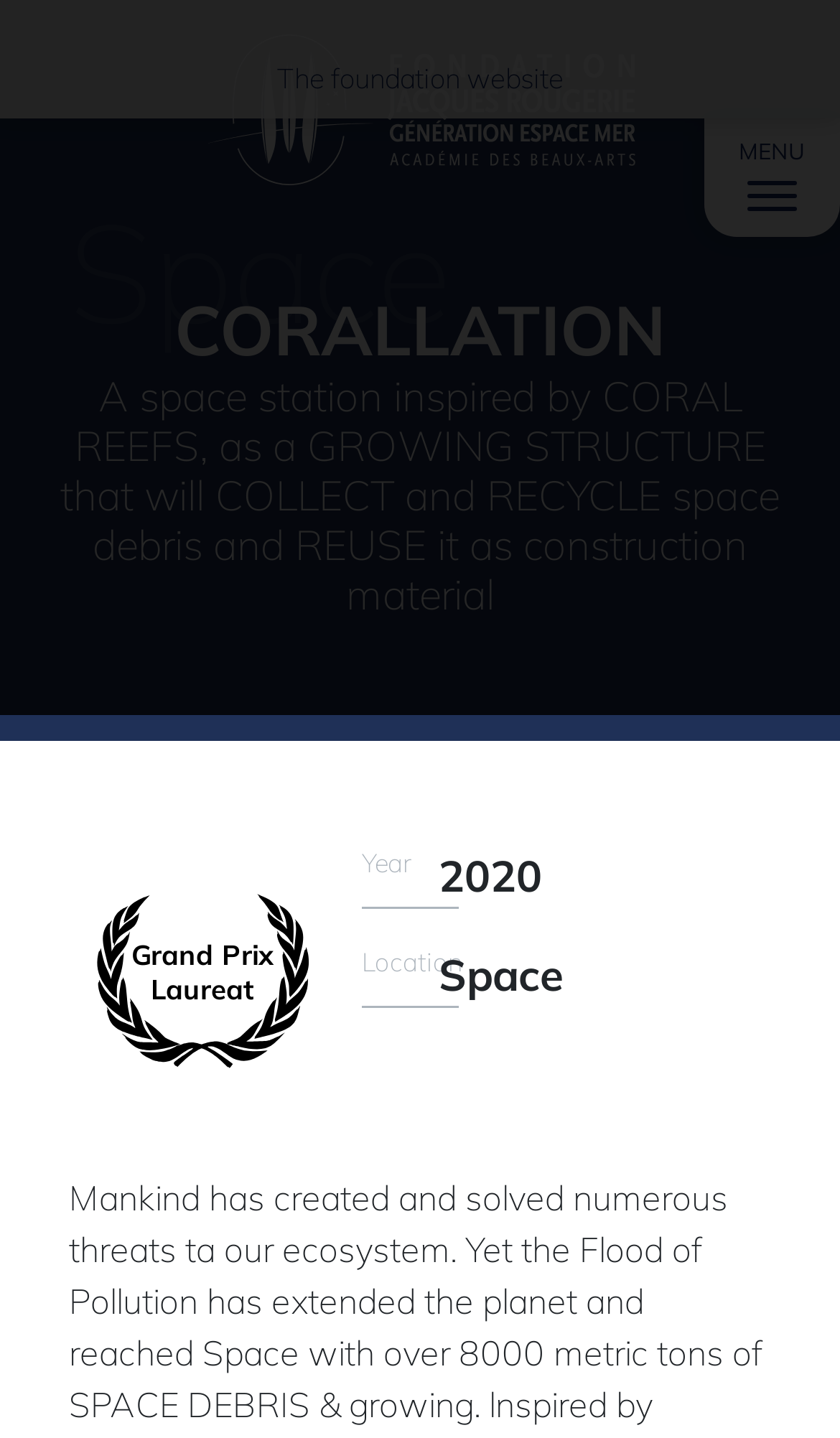Determine the bounding box coordinates for the UI element with the following description: "alt="Jacques Rougerie Database"". The coordinates should be four float numbers between 0 and 1, represented as [left, top, right, bottom].

[0.244, 0.059, 0.756, 0.088]